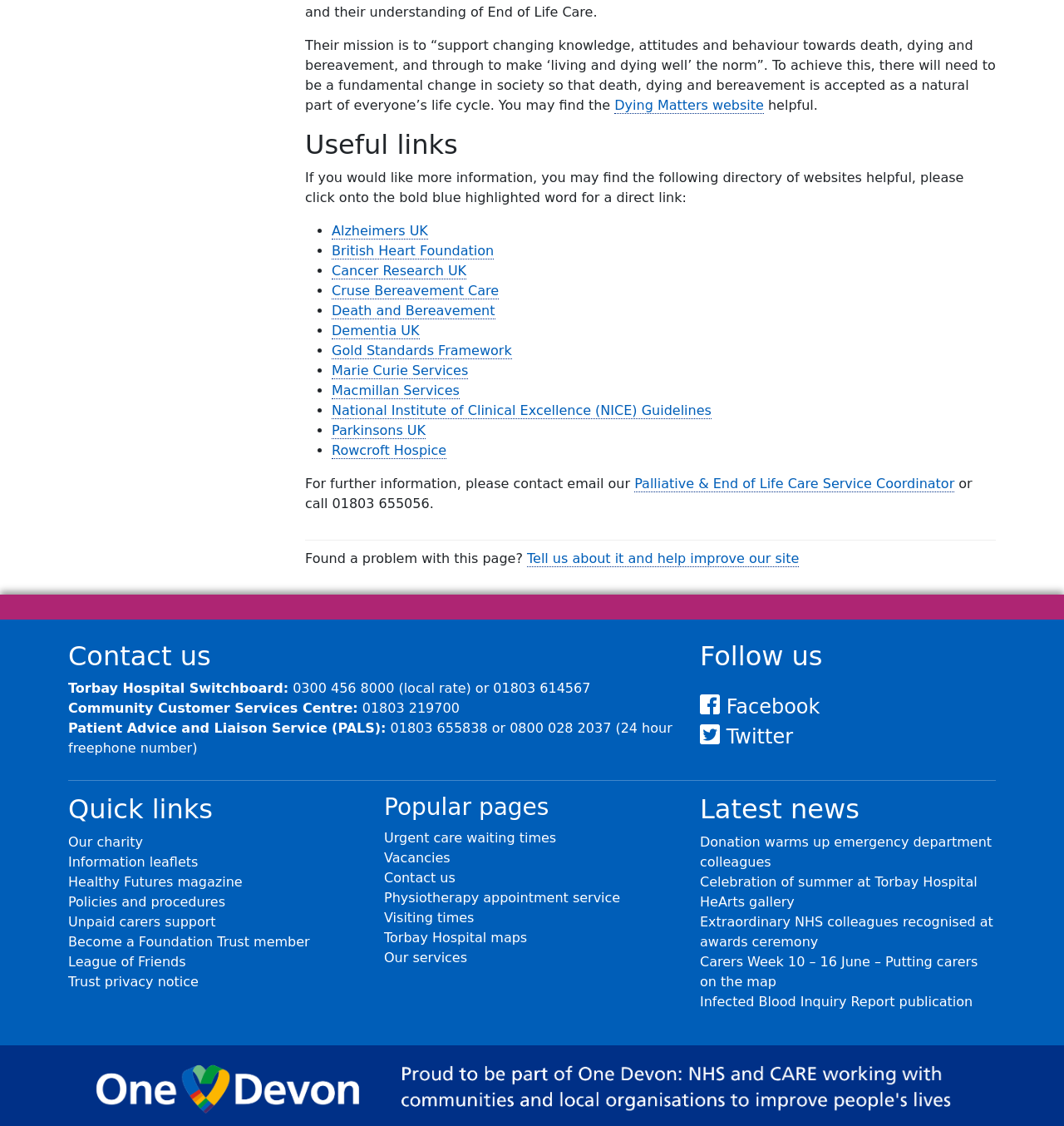Please find the bounding box coordinates of the element's region to be clicked to carry out this instruction: "View the website template by Shopify".

None